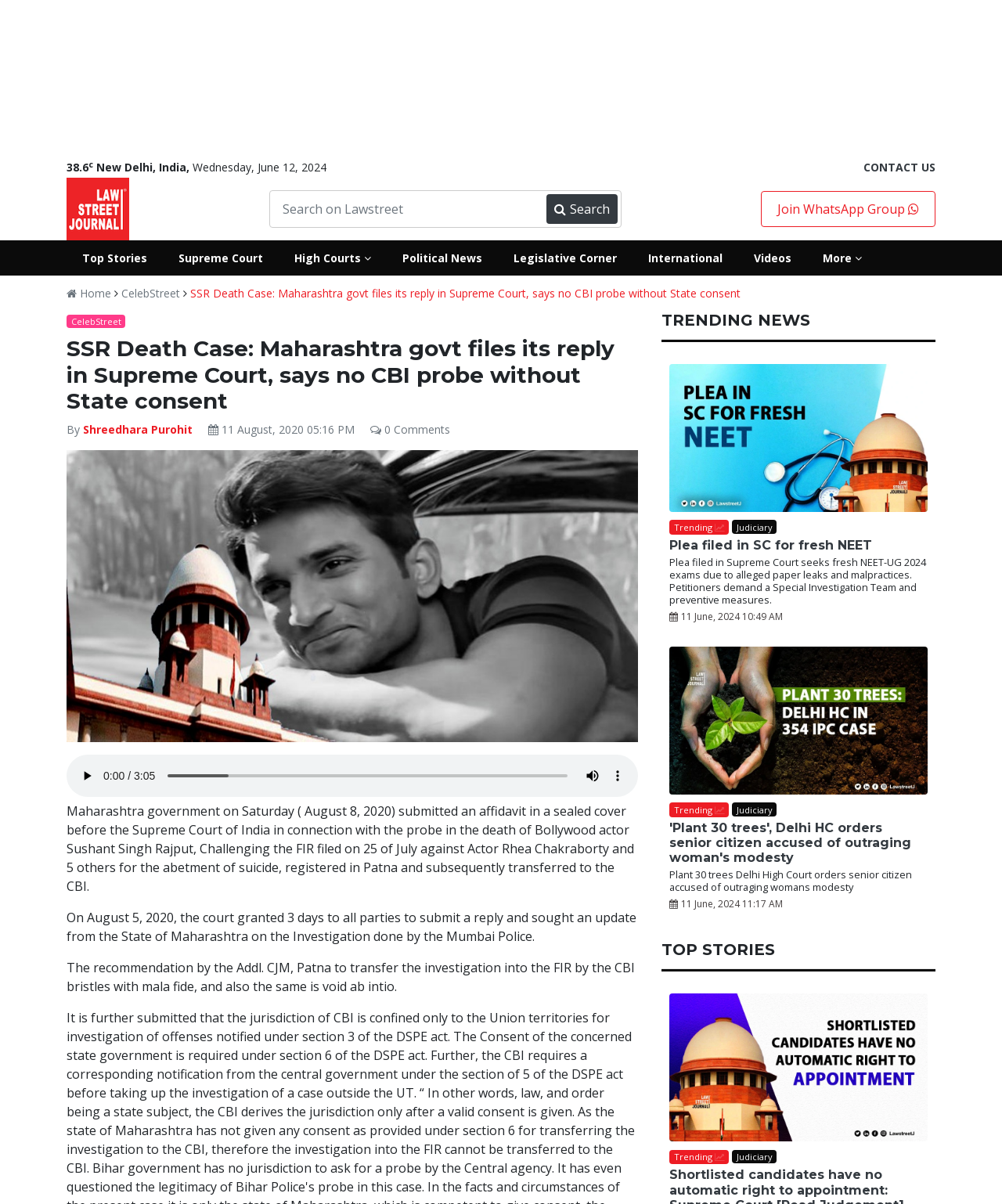Specify the bounding box coordinates of the area that needs to be clicked to achieve the following instruction: "Read SSR Death Case news".

[0.19, 0.237, 0.739, 0.25]